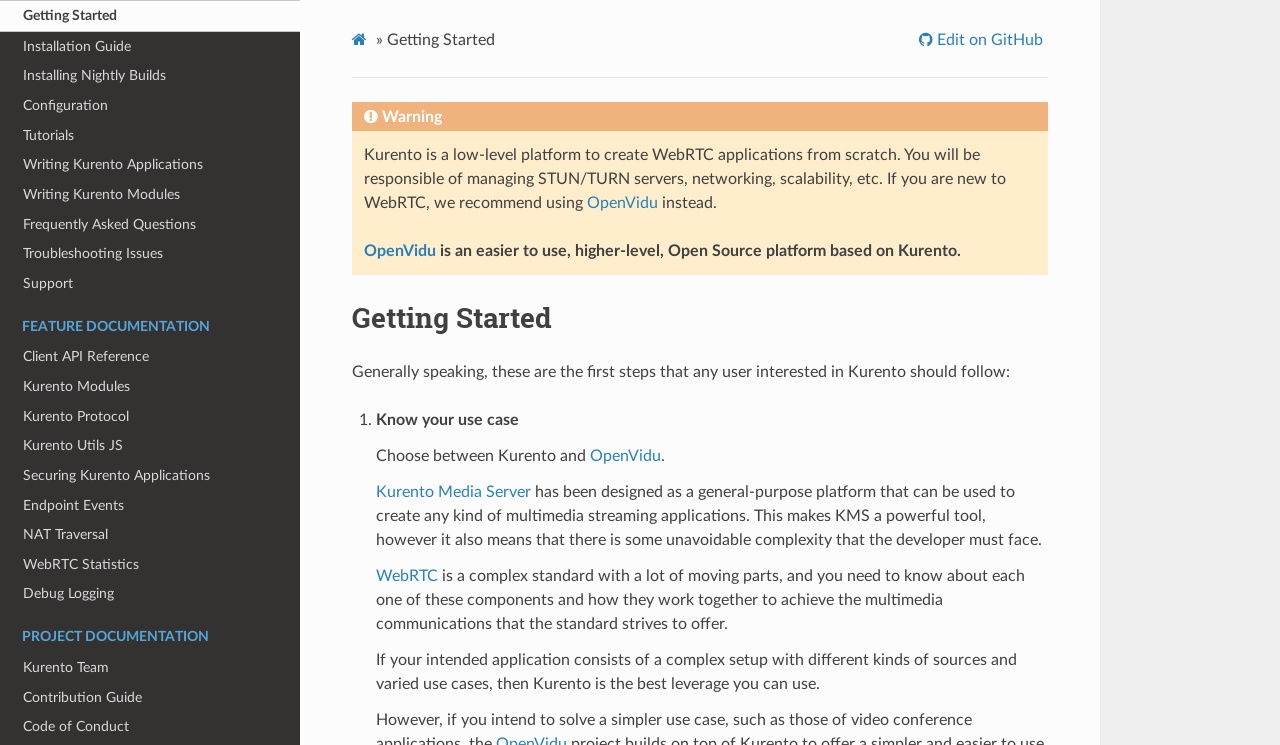Provide a one-word or one-phrase answer to the question:
What is the complexity of WebRTC standard?

Complex with many moving parts